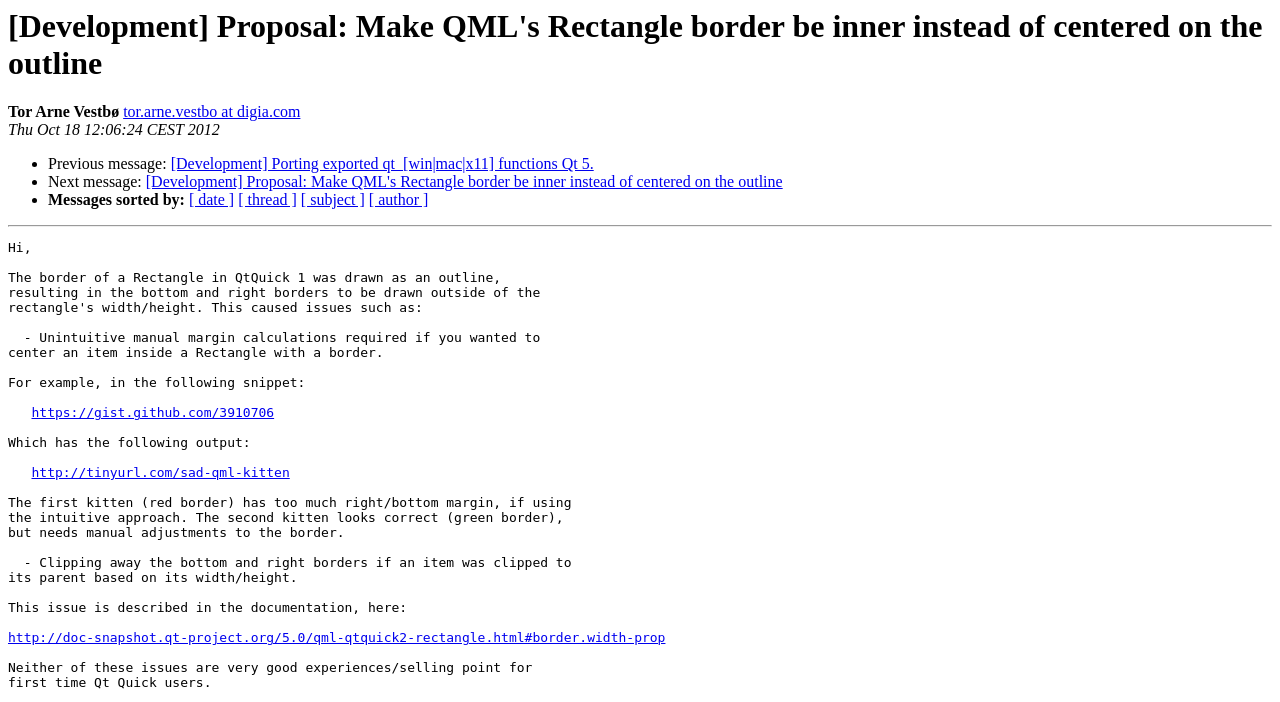Please determine the bounding box coordinates for the element that should be clicked to follow these instructions: "Sort messages by date".

[0.148, 0.273, 0.183, 0.297]